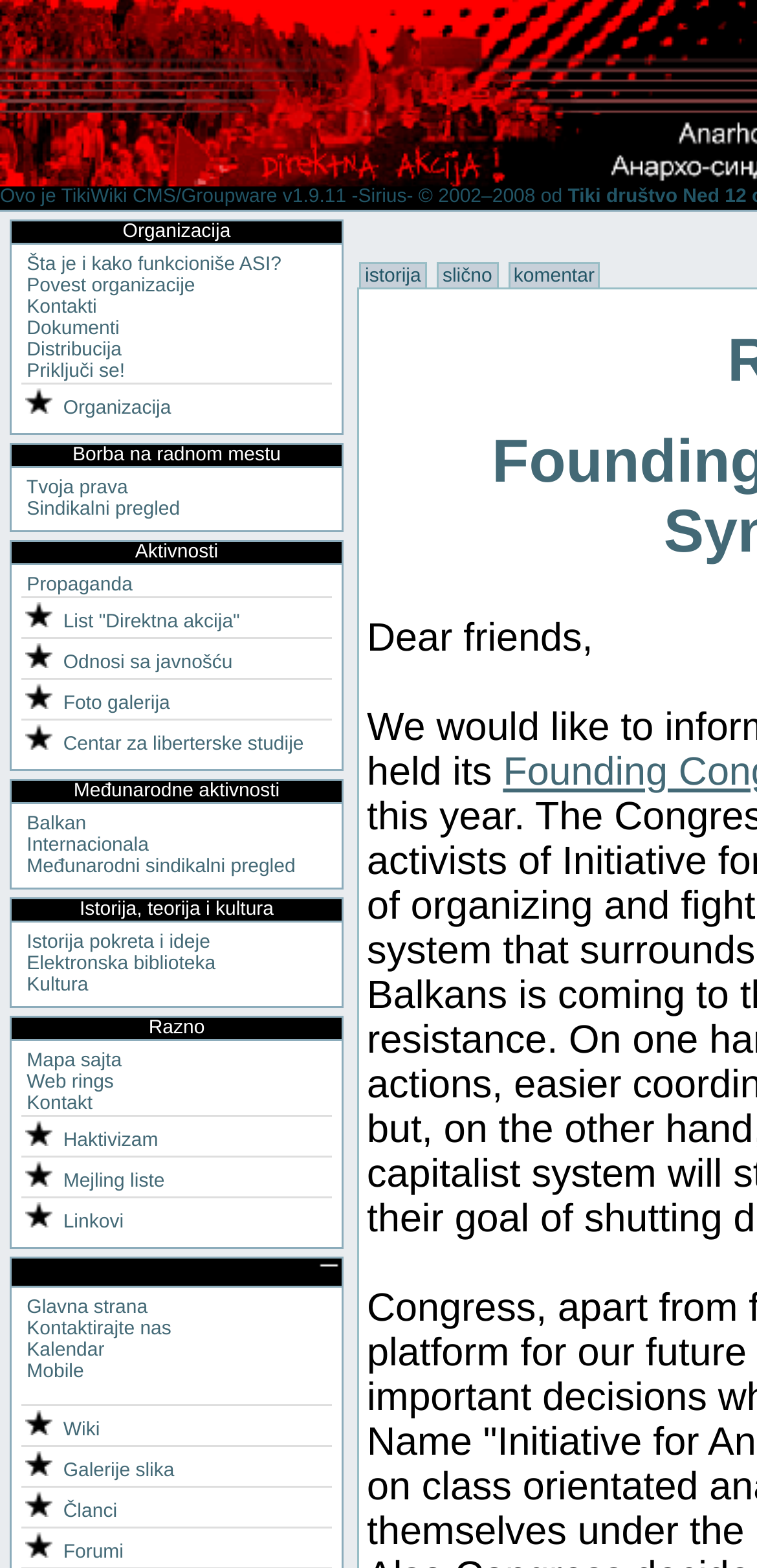Can you extract the headline from the webpage for me?

Report from the